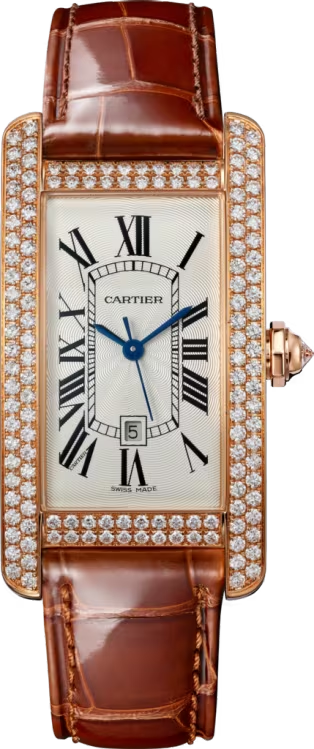Create a detailed narrative that captures the essence of the image.

This exquisite timepiece is a Cartier watch, characterized by its elegant rectangular design adorned with a stunning border of sparkling diamonds. The watch features a classic silver dial with Roman numeral hour markers, complemented by sleek blue hands that add a touch of sophistication. A date display is subtly integrated at the 6 o'clock position. The watch is affixed to a rich, brown crocodile leather strap, showcasing a luxurious texture that enhances its overall appeal. This model exemplifies a perfect blend of artistry and precision, representing Cartier's dedication to creating timeless, high-end horological masterpieces.